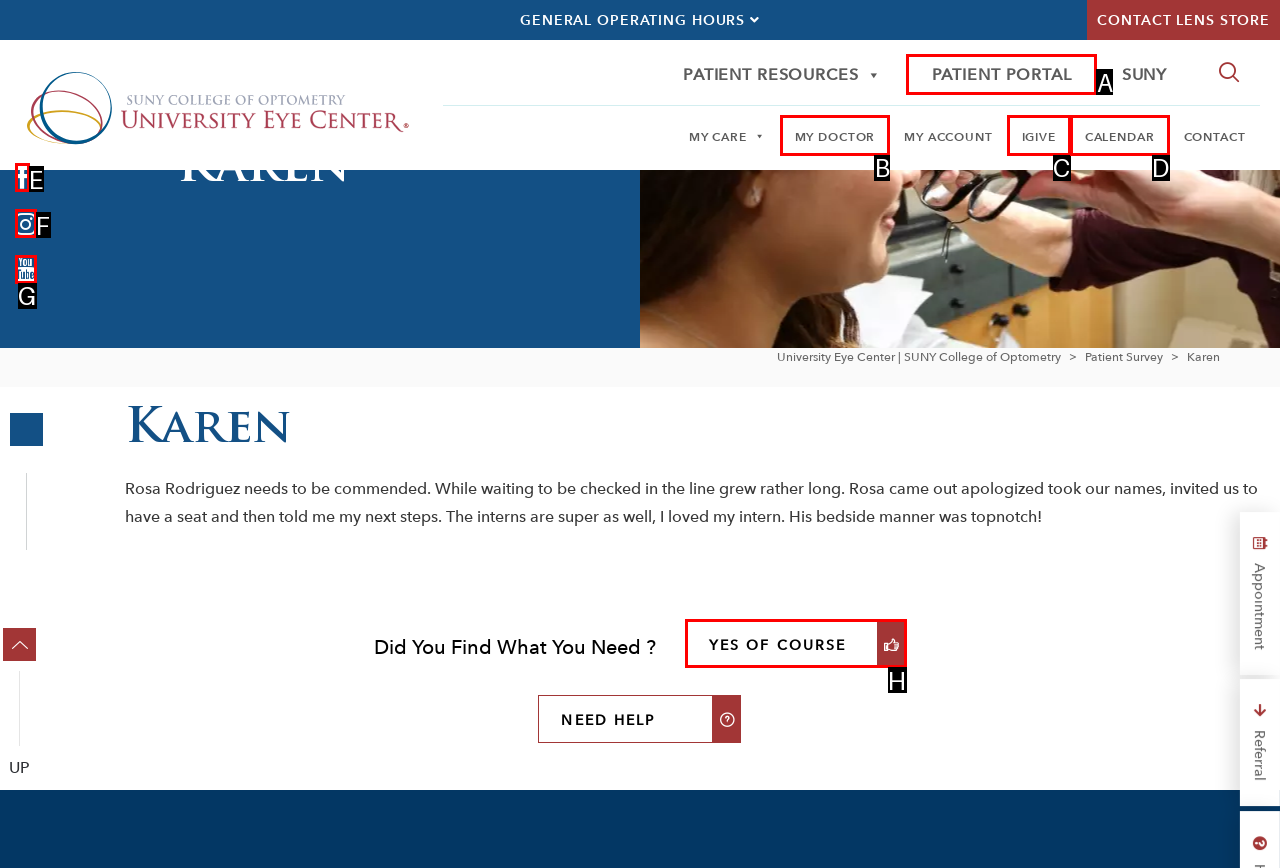Given the task: Visit the 'Patient Portal', indicate which boxed UI element should be clicked. Provide your answer using the letter associated with the correct choice.

A